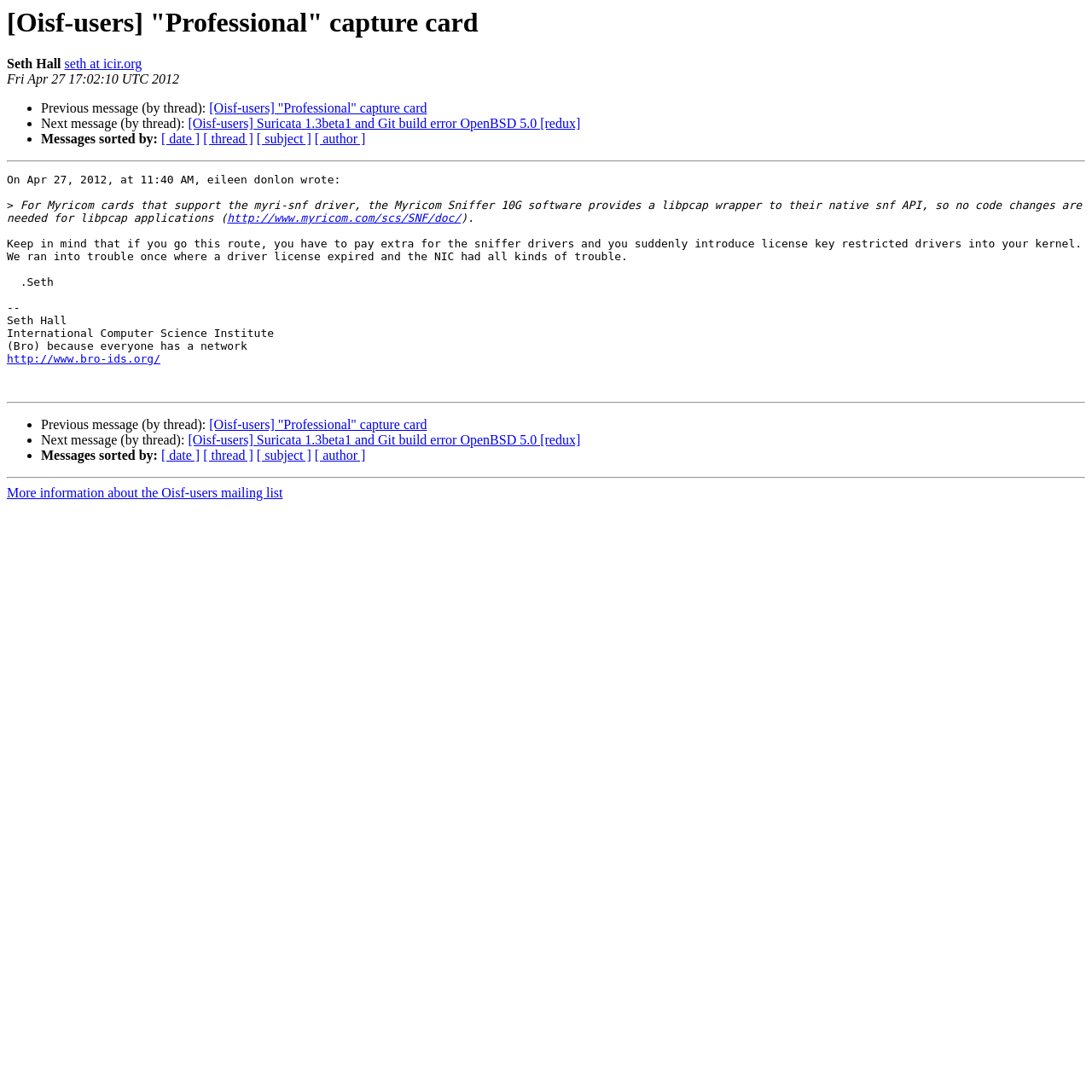Locate the bounding box coordinates of the area that needs to be clicked to fulfill the following instruction: "Sort messages by date". The coordinates should be in the format of four float numbers between 0 and 1, namely [left, top, right, bottom].

[0.148, 0.121, 0.183, 0.134]